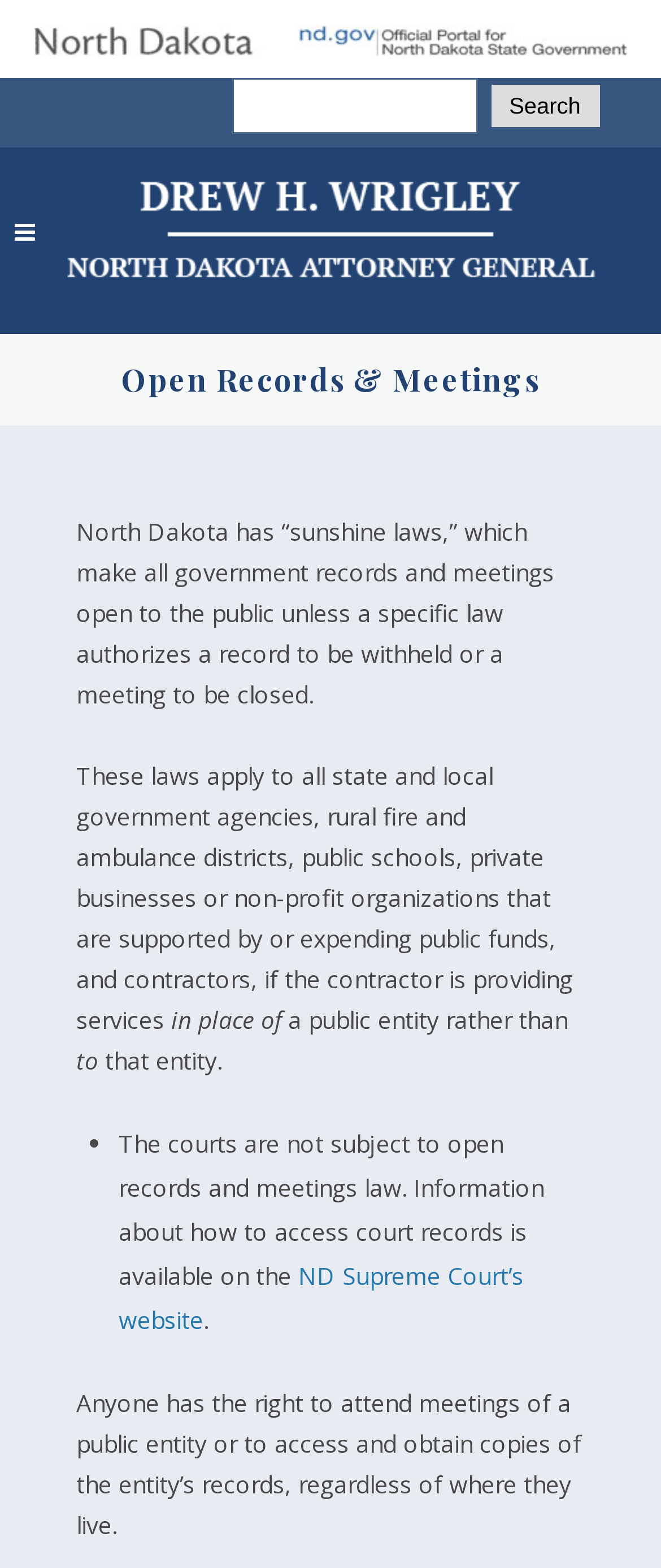Respond to the question below with a single word or phrase:
Who can access public entity records?

Anyone